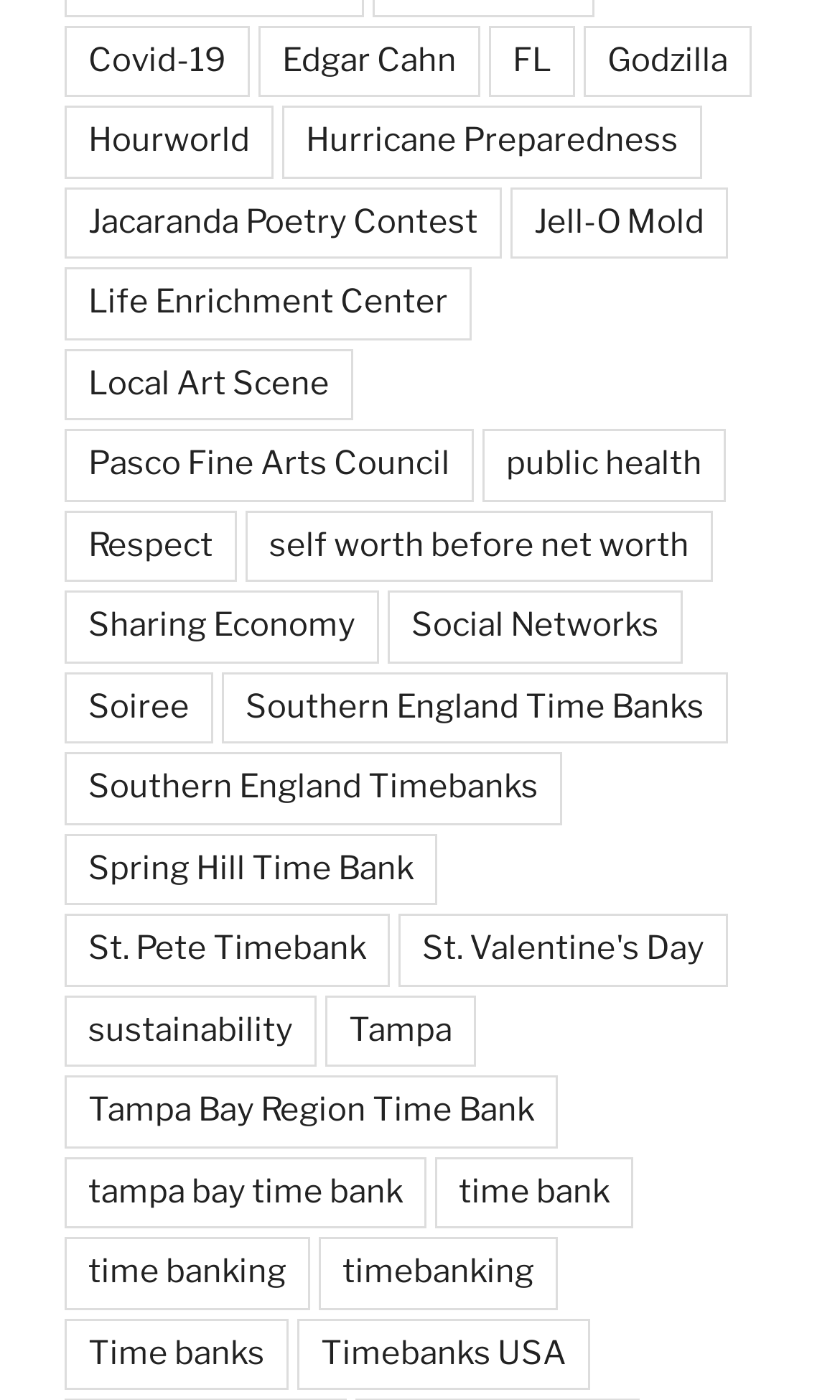Find the bounding box coordinates of the element I should click to carry out the following instruction: "Learn about the Jacaranda Poetry Contest".

[0.077, 0.133, 0.597, 0.185]